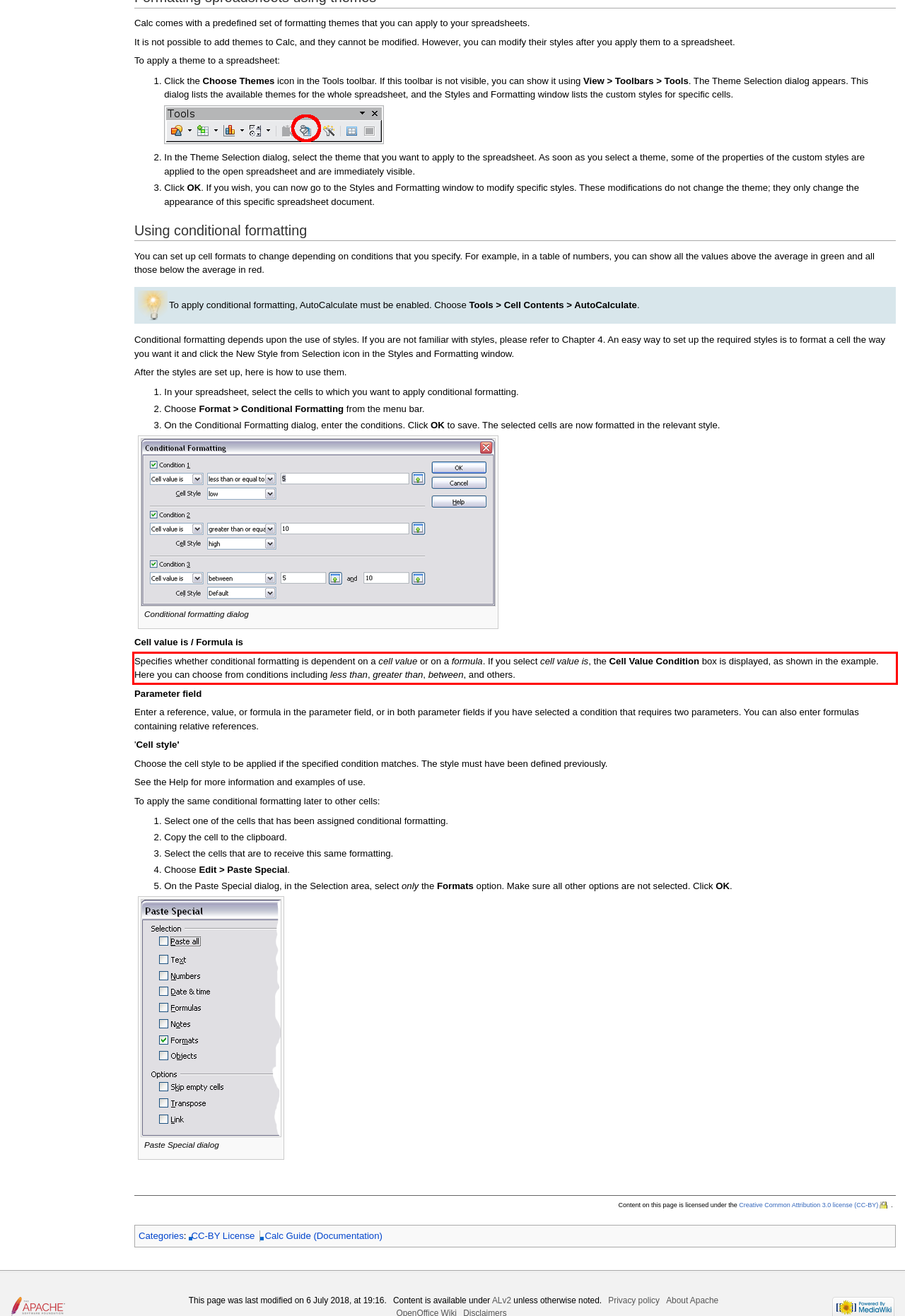With the provided screenshot of a webpage, locate the red bounding box and perform OCR to extract the text content inside it.

Specifies whether conditional formatting is dependent on a cell value or on a formula. If you select cell value is, the Cell Value Condition box is displayed, as shown in the example. Here you can choose from conditions including less than, greater than, between, and others.